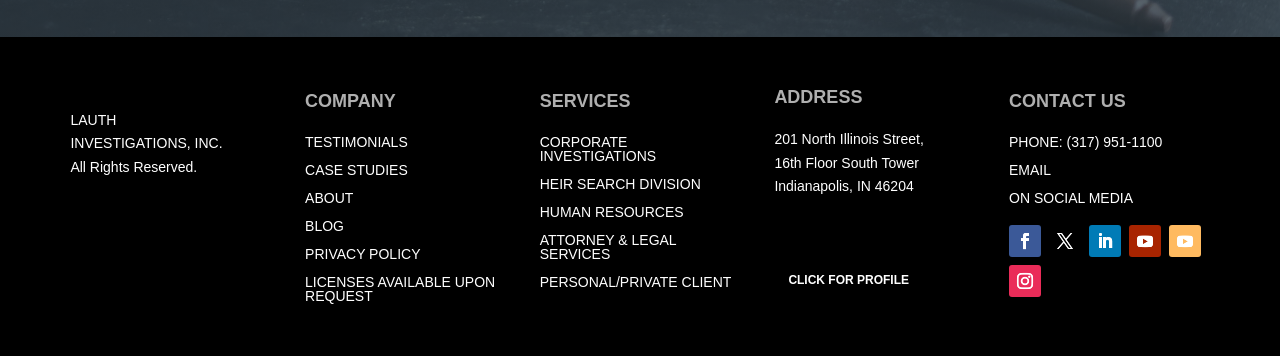Where is the company located?
From the image, respond with a single word or phrase.

Indianapolis, IN 46204